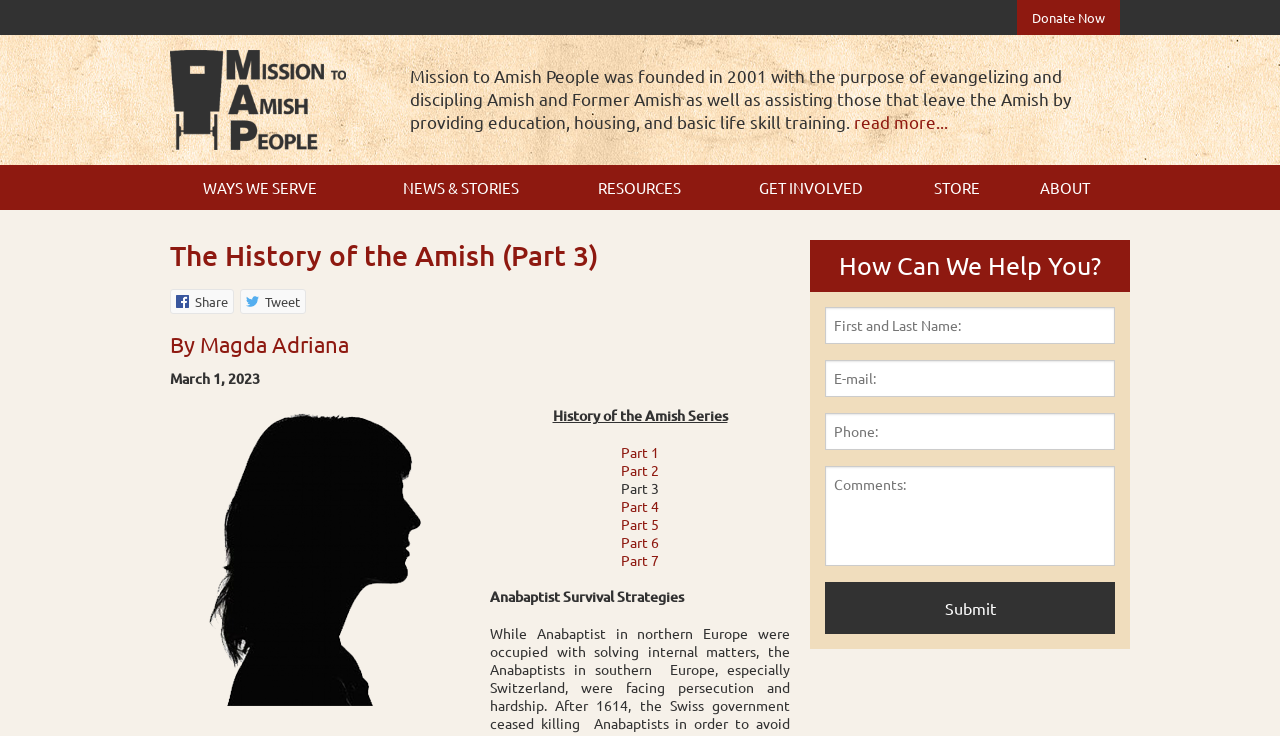Determine the bounding box coordinates of the section to be clicked to follow the instruction: "Click on 'GET IN TOUCH'". The coordinates should be given as four float numbers between 0 and 1, formatted as [left, top, right, bottom].

None